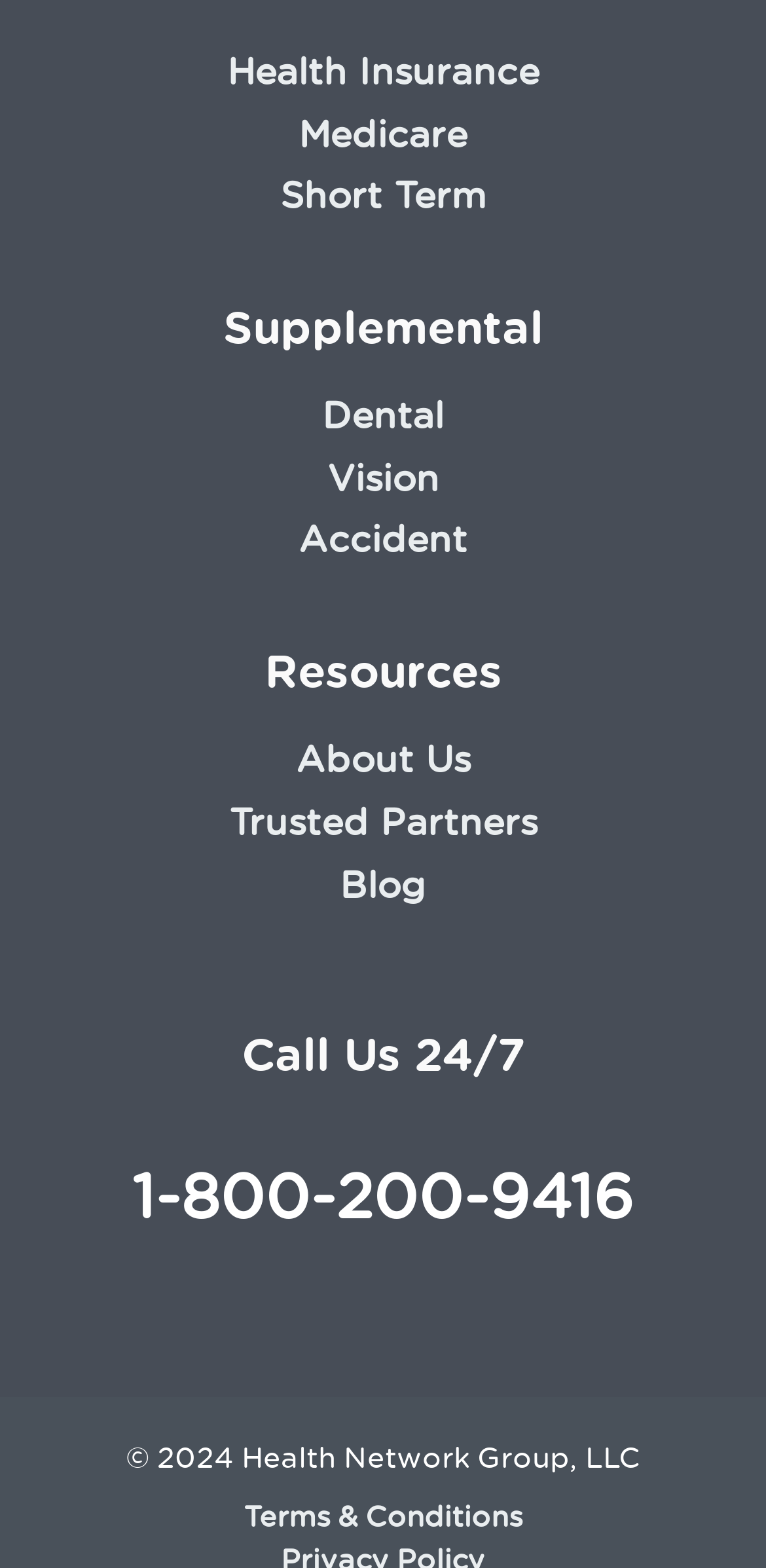What is the copyright year?
Please provide a comprehensive answer based on the visual information in the image.

The copyright information '© 2024 Health Network Group, LLC' is provided at the bottom of the webpage, indicating that the copyright year is 2024.